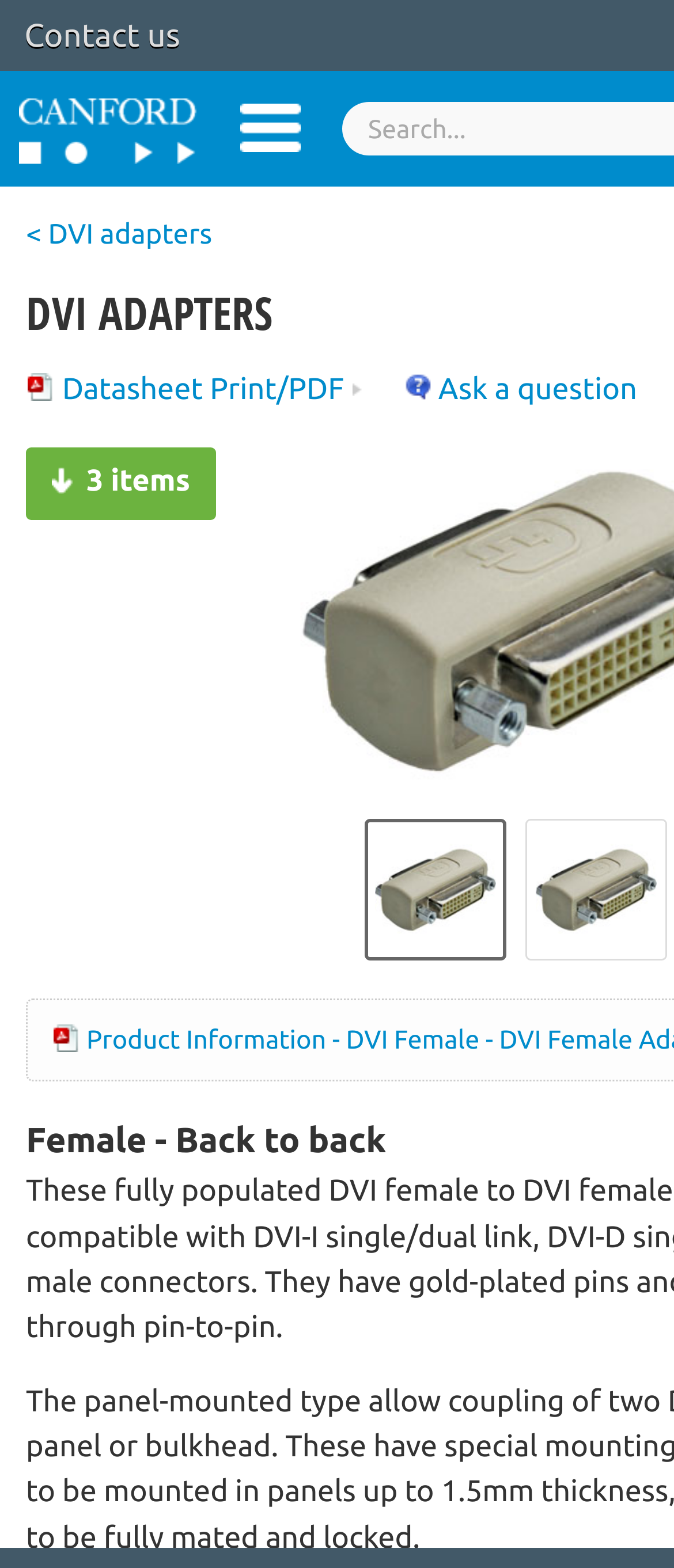Show the bounding box coordinates of the element that should be clicked to complete the task: "Contact us".

[0.0, 0.0, 0.303, 0.045]